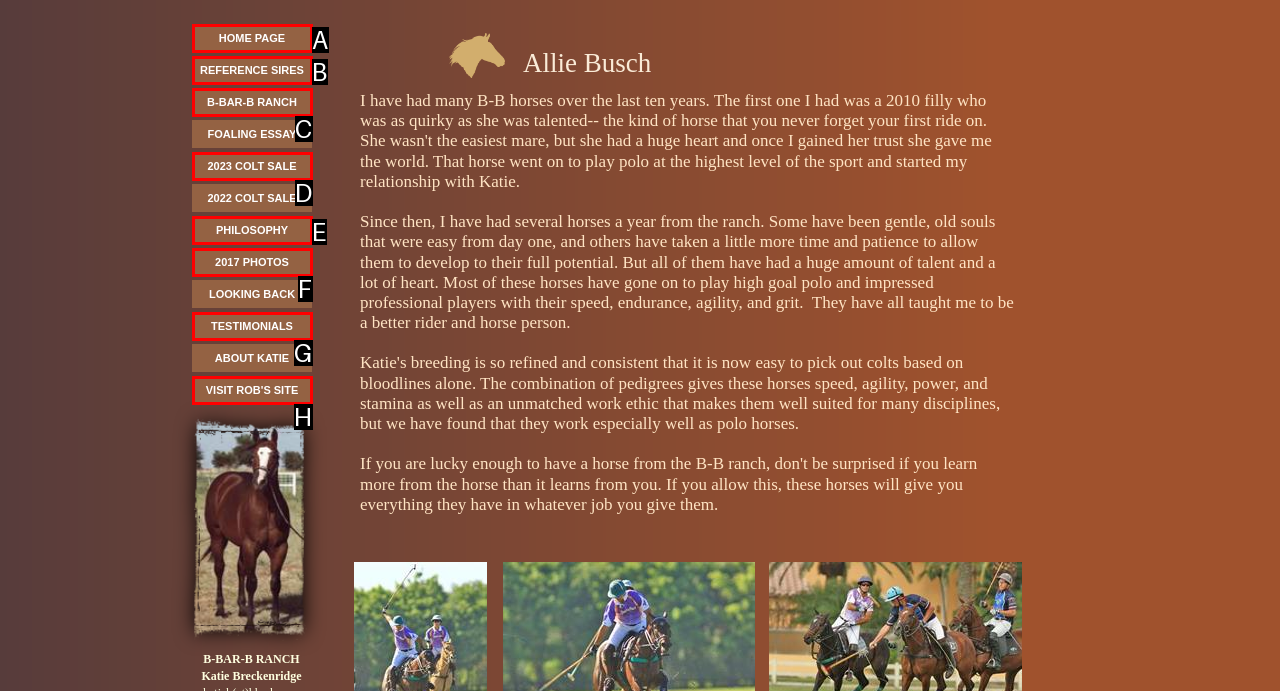Which HTML element fits the description: 2023 COLT SALE? Respond with the letter of the appropriate option directly.

D